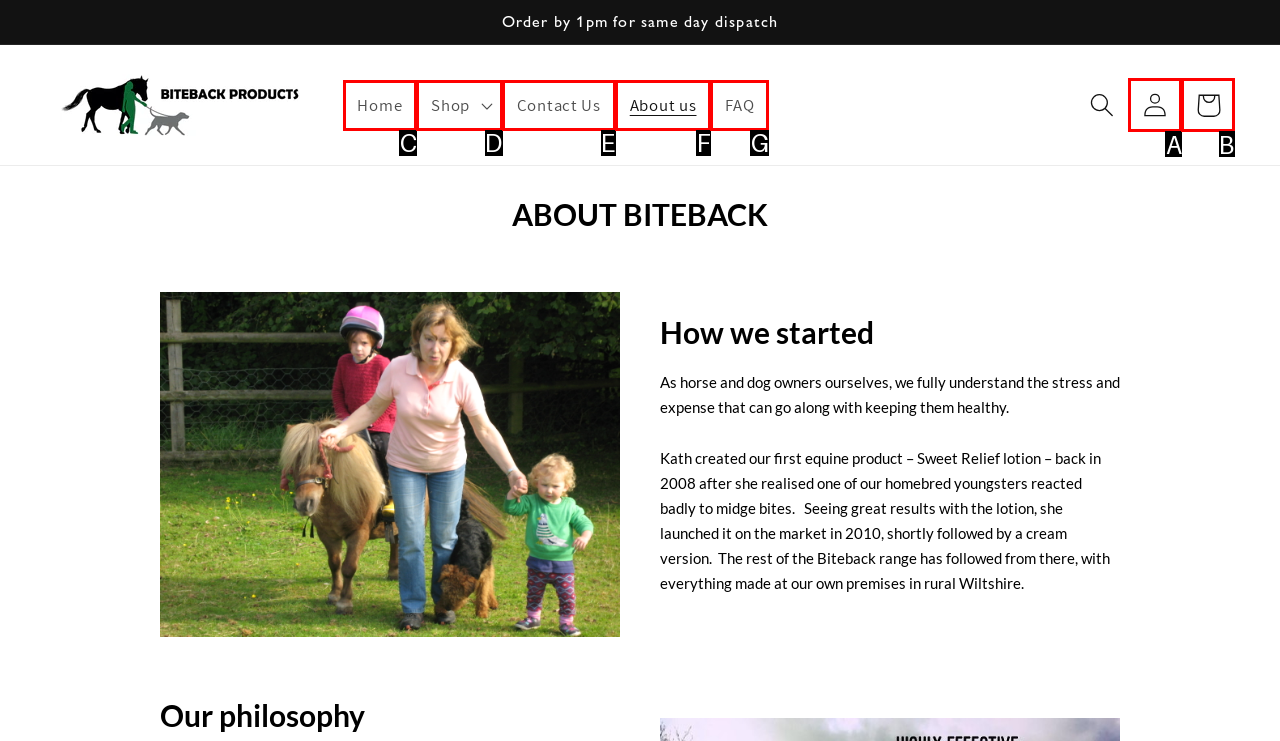Choose the option that matches the following description: Shop
Answer with the letter of the correct option.

D